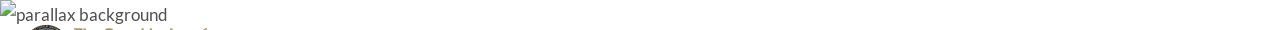Provide a short answer to the following question with just one word or phrase: What type of information is displayed above the background?

Key headings and links